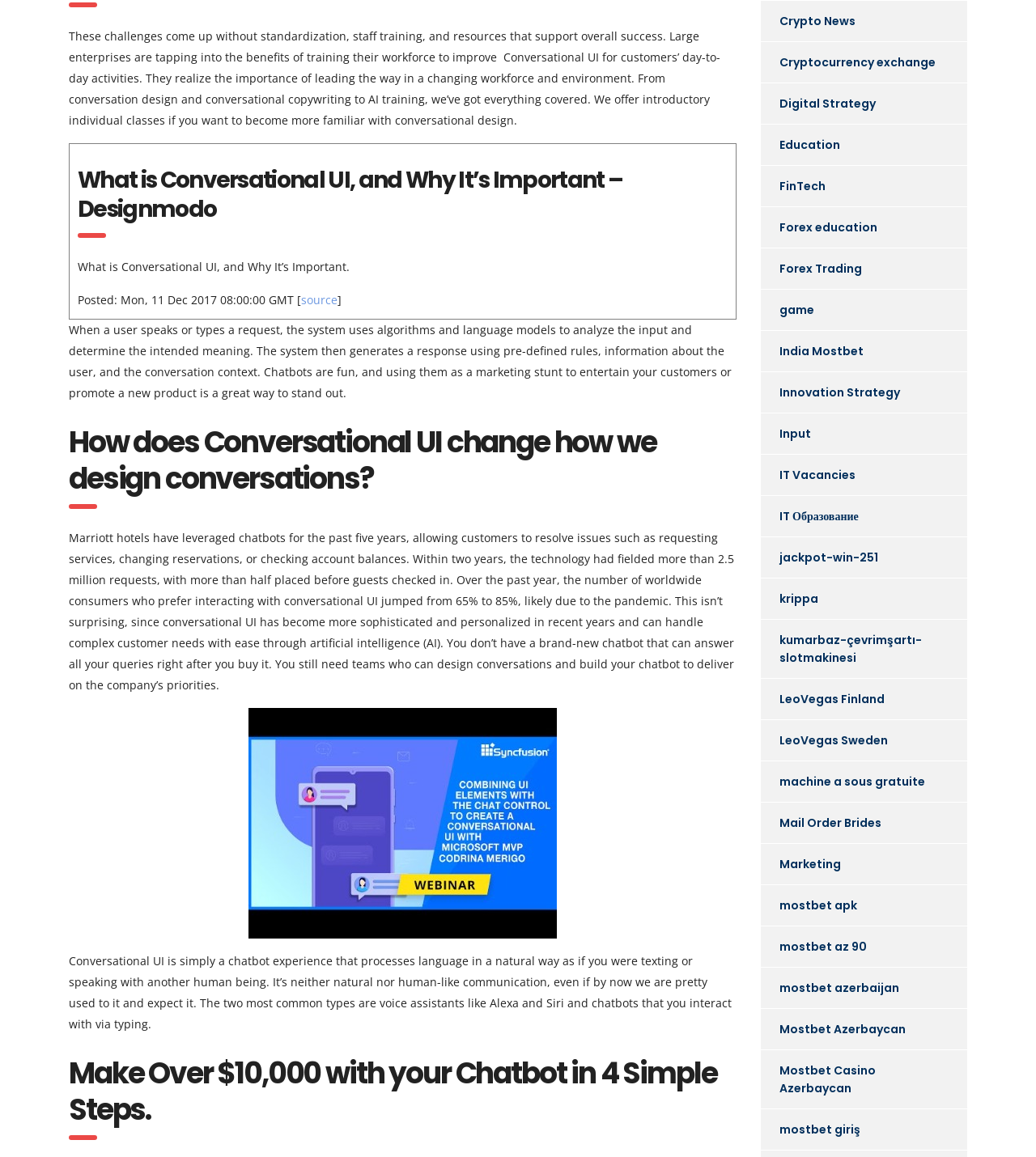Identify the bounding box coordinates of the specific part of the webpage to click to complete this instruction: "Read the article about what is Conversational UI and why it's important".

[0.075, 0.132, 0.702, 0.206]